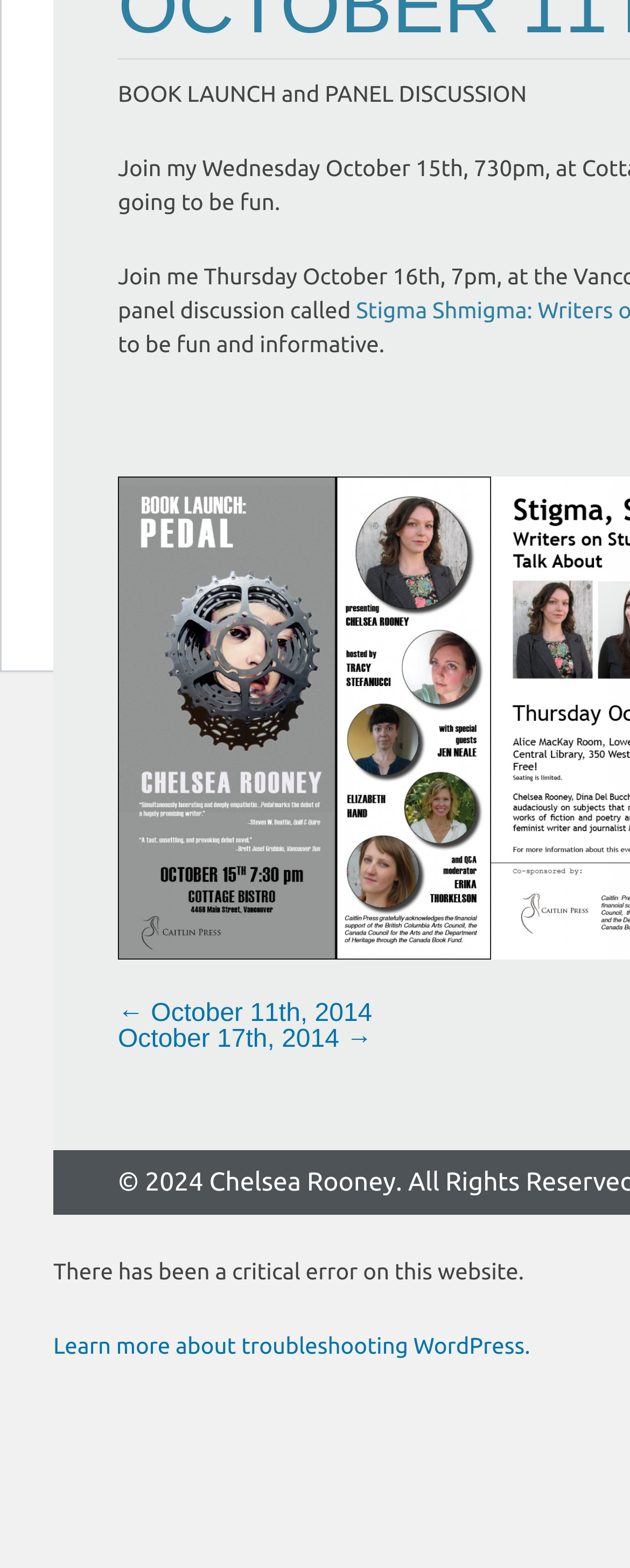Using the provided element description: "October 17th, 2014 →", identify the bounding box coordinates. The coordinates should be four floats between 0 and 1 in the order [left, top, right, bottom].

[0.187, 0.654, 0.591, 0.672]